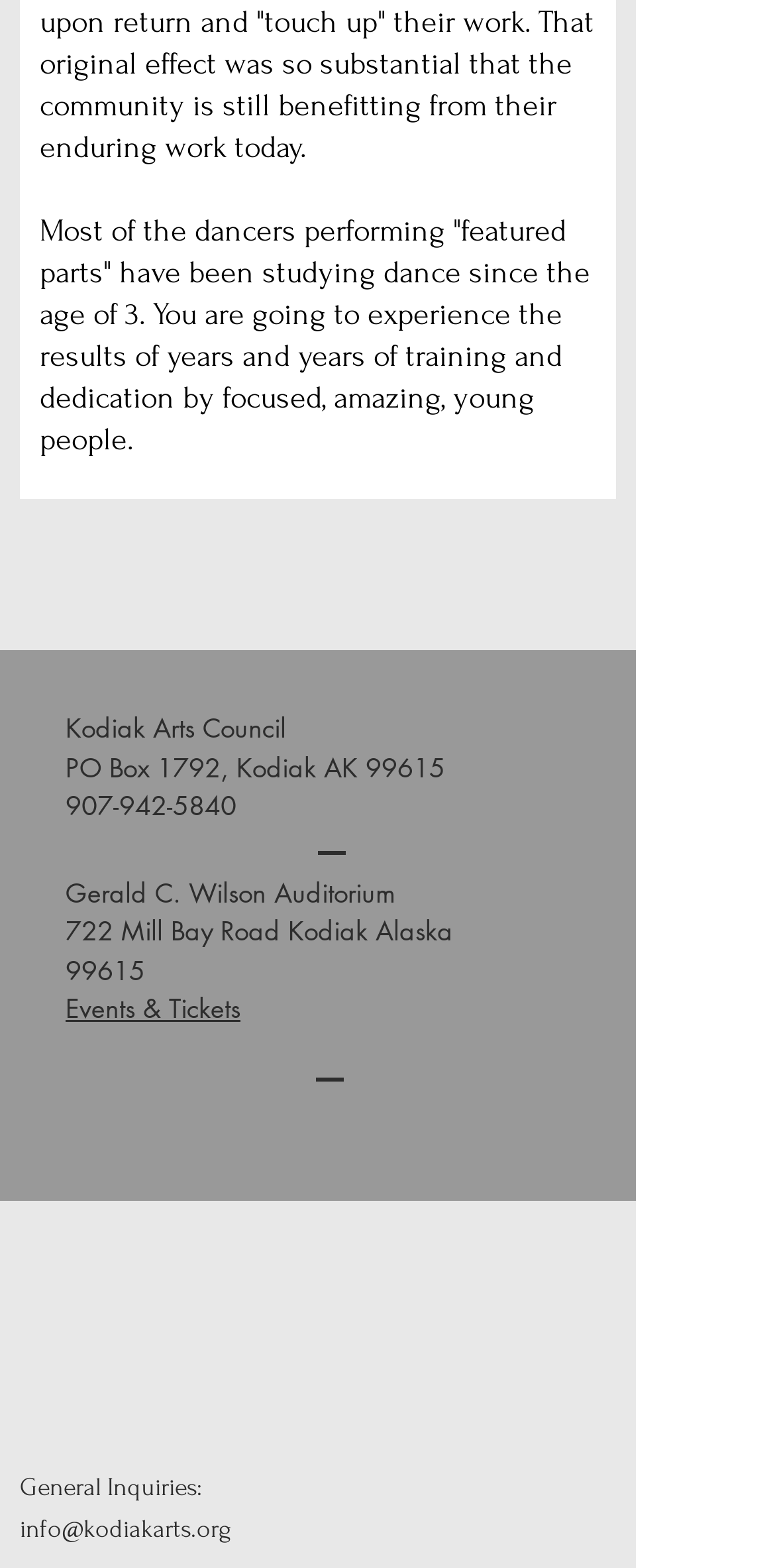Identify the bounding box coordinates for the UI element described as: "Events & Tickets". The coordinates should be provided as four floats between 0 and 1: [left, top, right, bottom].

[0.085, 0.631, 0.31, 0.654]